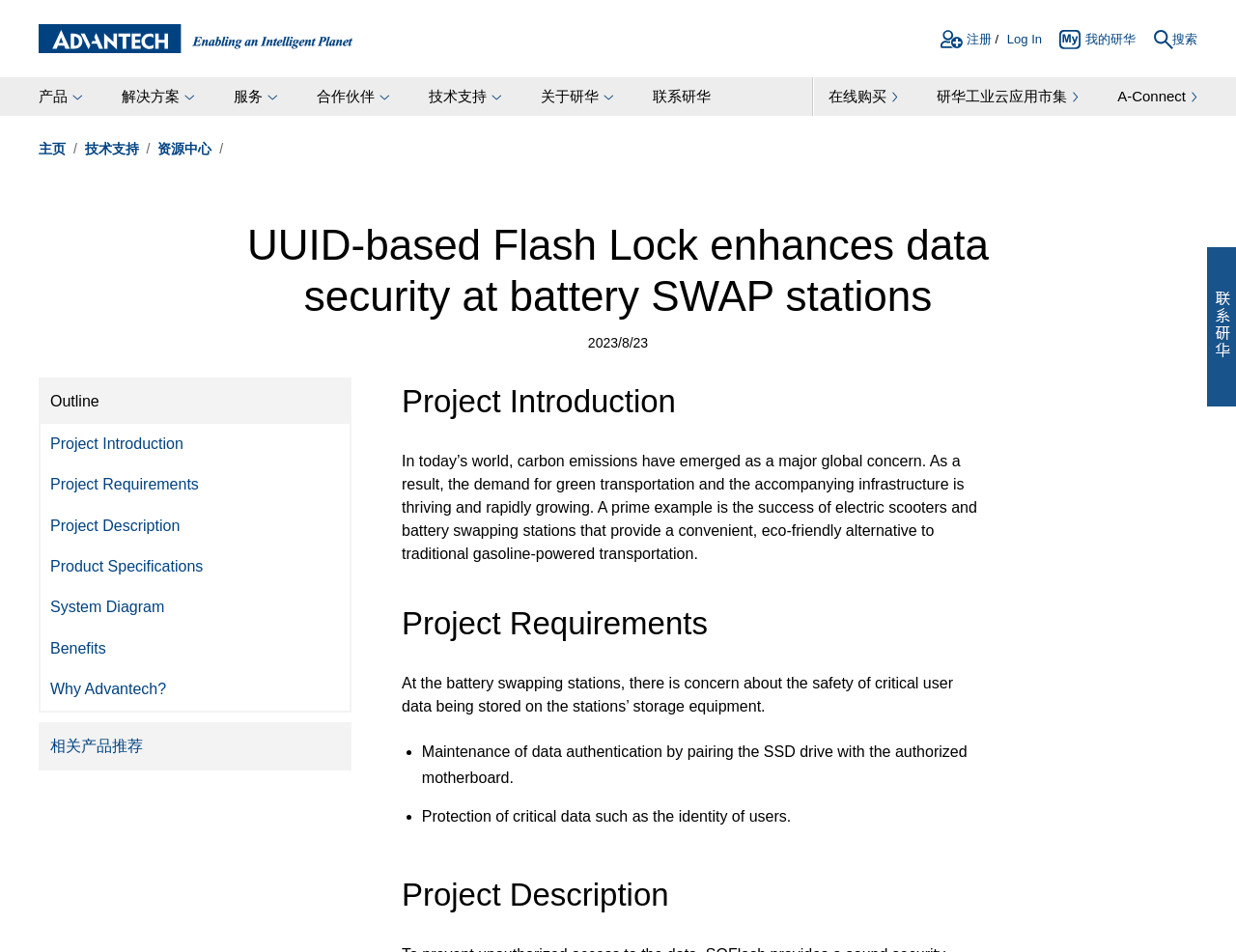Please respond to the question with a concise word or phrase:
What is the purpose of pairing the SSD drive with the authorized motherboard?

Data authentication